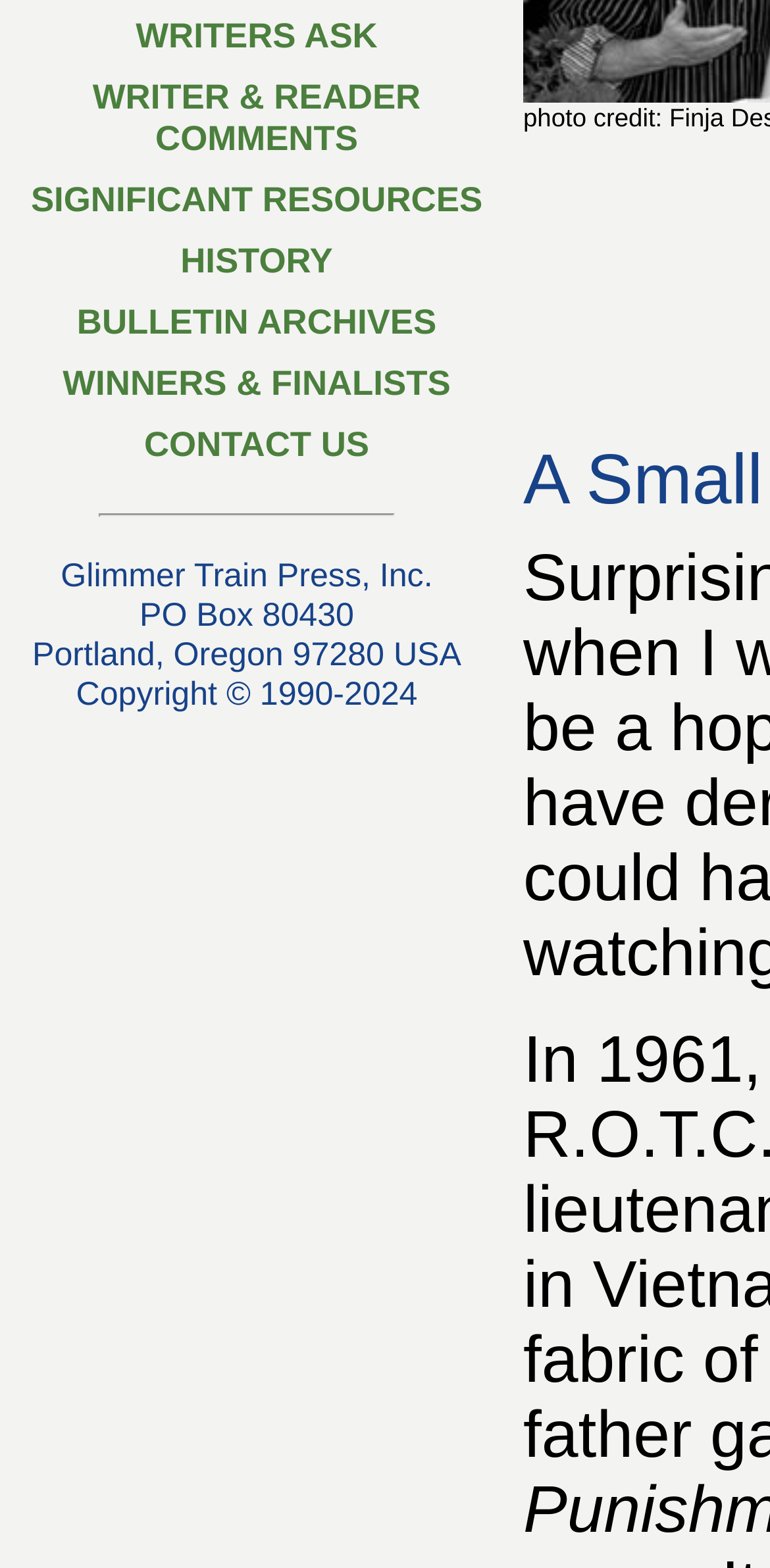Predict the bounding box for the UI component with the following description: "WINNERS & FINALISTS".

[0.0, 0.225, 0.641, 0.264]